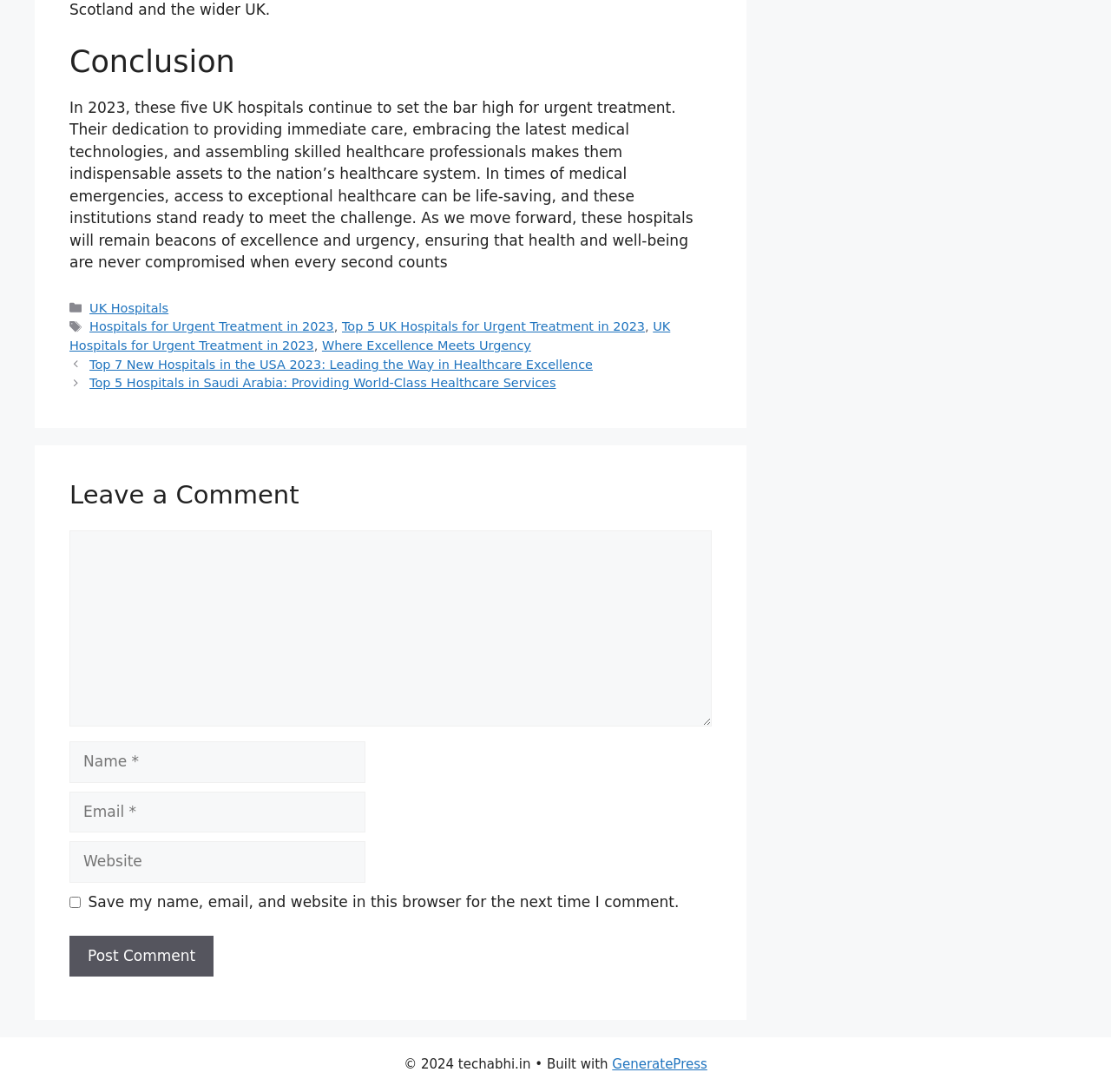What is the theme of the links in the footer section?
Using the image as a reference, answer the question with a short word or phrase.

Healthcare